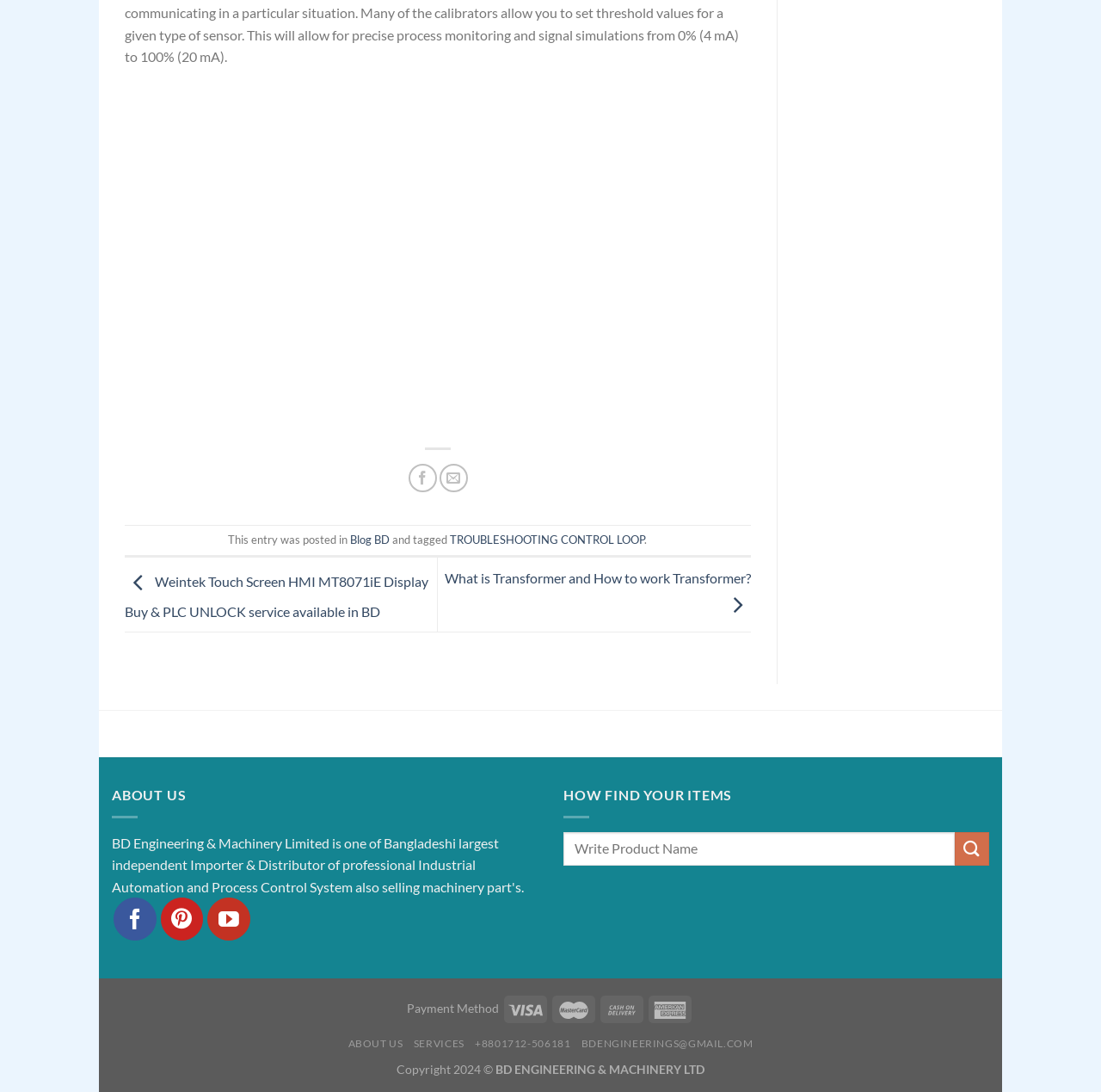Kindly determine the bounding box coordinates for the clickable area to achieve the given instruction: "Submit a search query".

[0.867, 0.762, 0.898, 0.793]